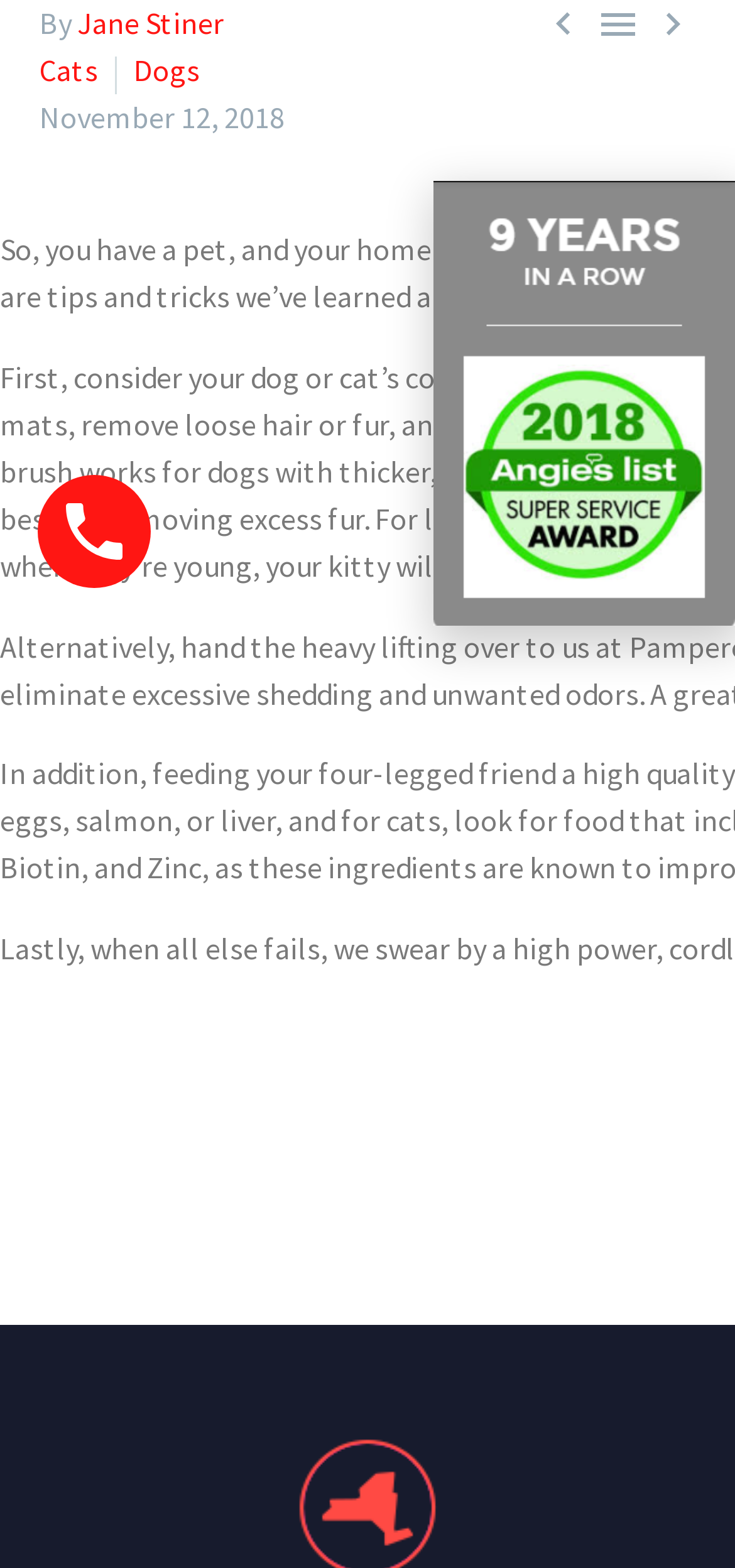Determine the bounding box of the UI component based on this description: "Dog & Cat Blog". The bounding box coordinates should be four float values between 0 and 1, i.e., [left, top, right, bottom].

[0.056, 0.015, 0.944, 0.078]